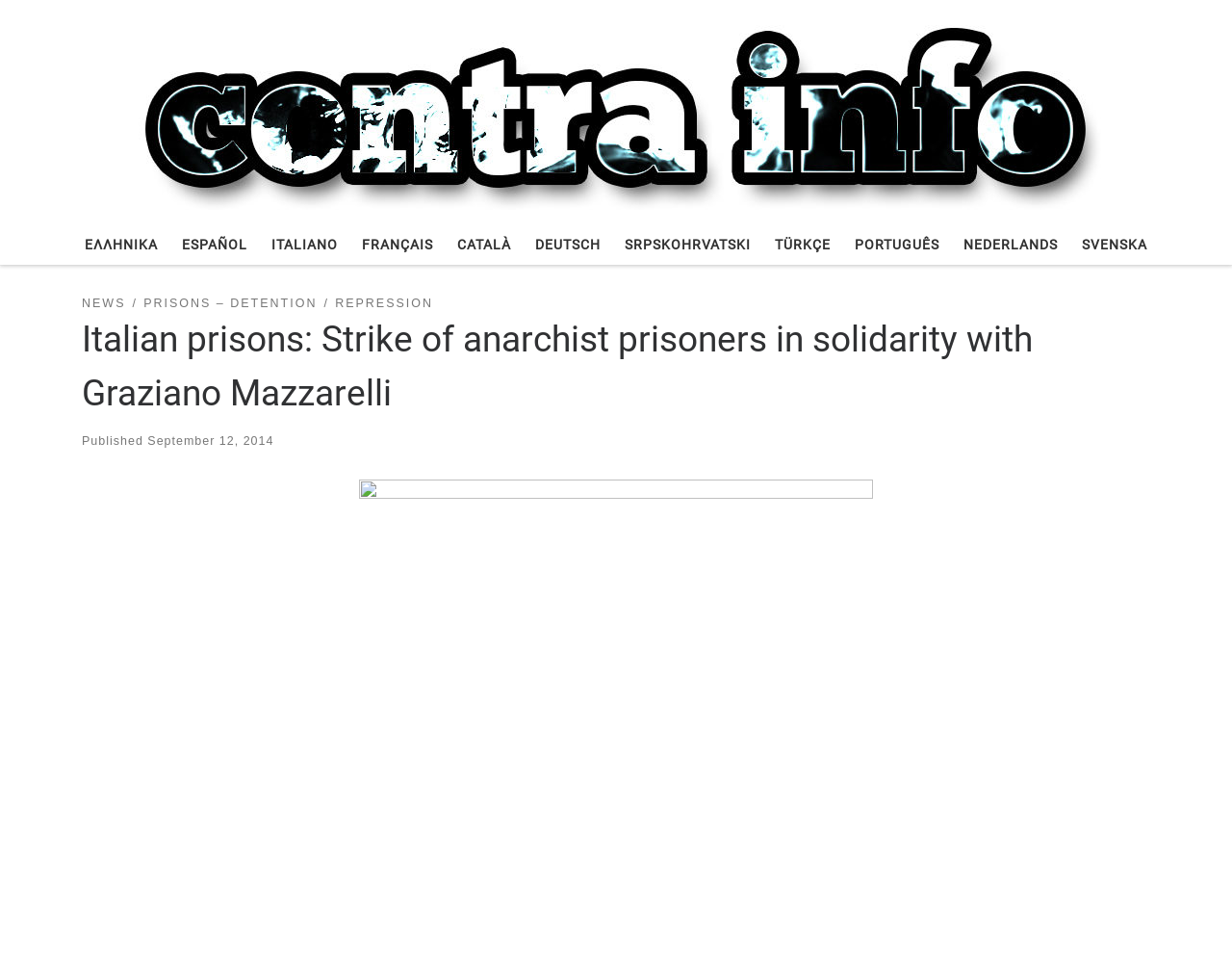Determine the bounding box coordinates of the target area to click to execute the following instruction: "read article published on September 12, 2014."

[0.12, 0.452, 0.222, 0.466]